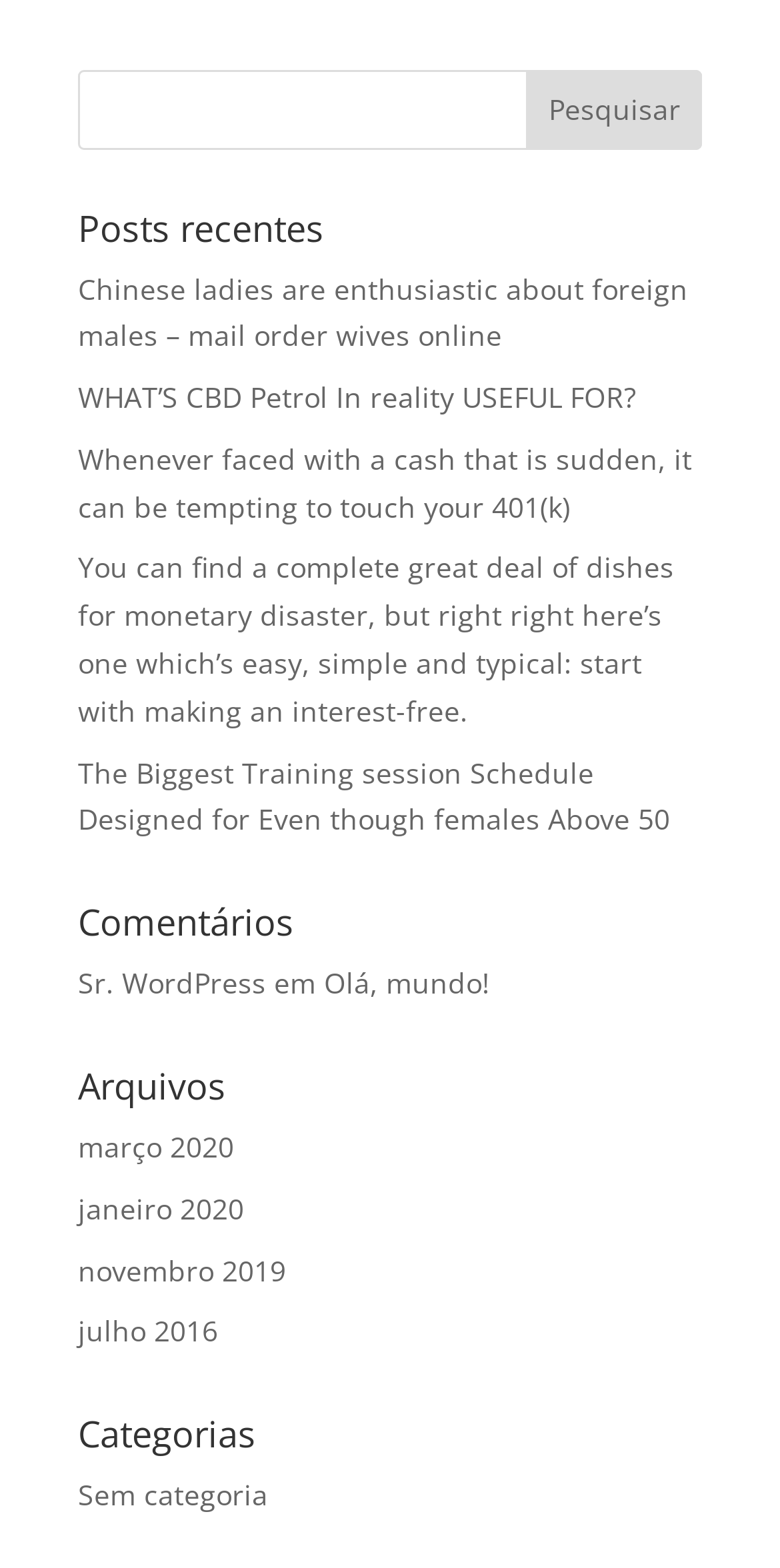Please provide a one-word or phrase answer to the question: 
What is the earliest month listed in the archives?

julho 2016